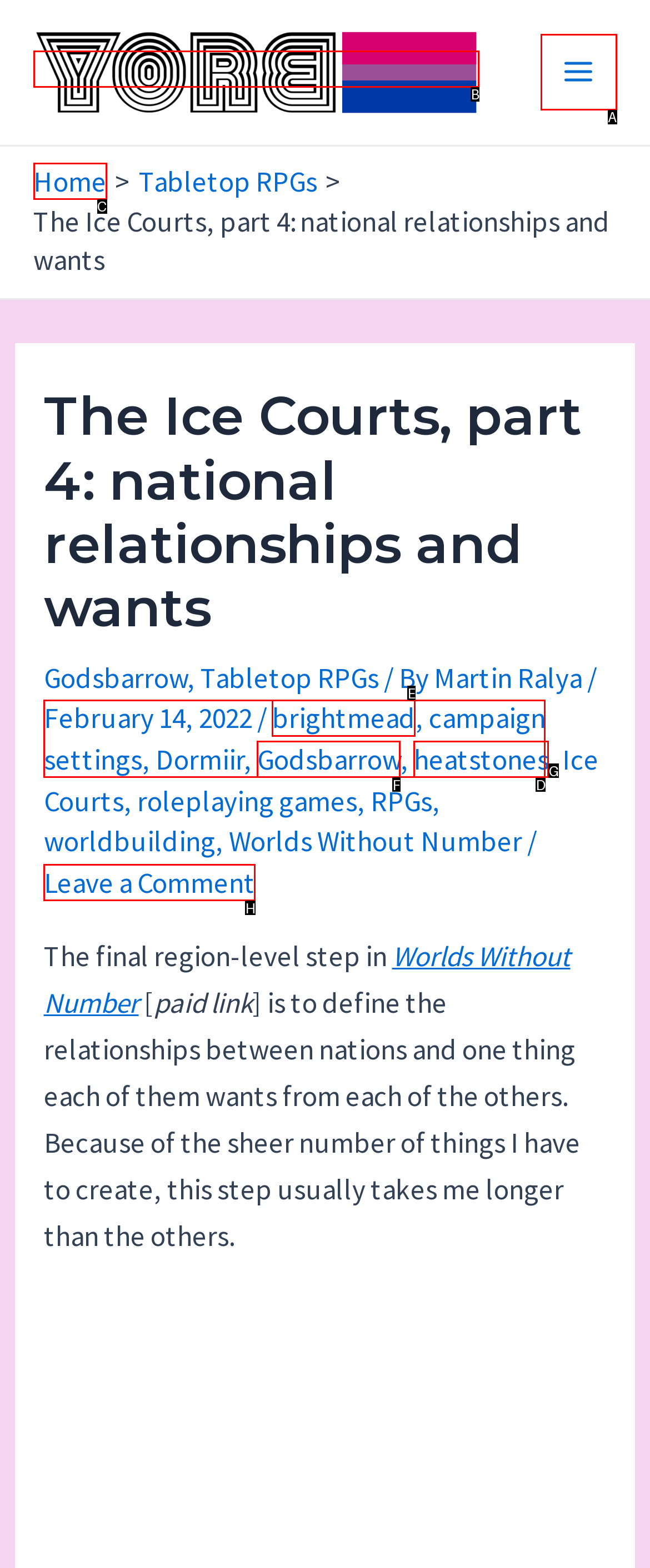Given the element description: Leave a Comment, choose the HTML element that aligns with it. Indicate your choice with the corresponding letter.

H